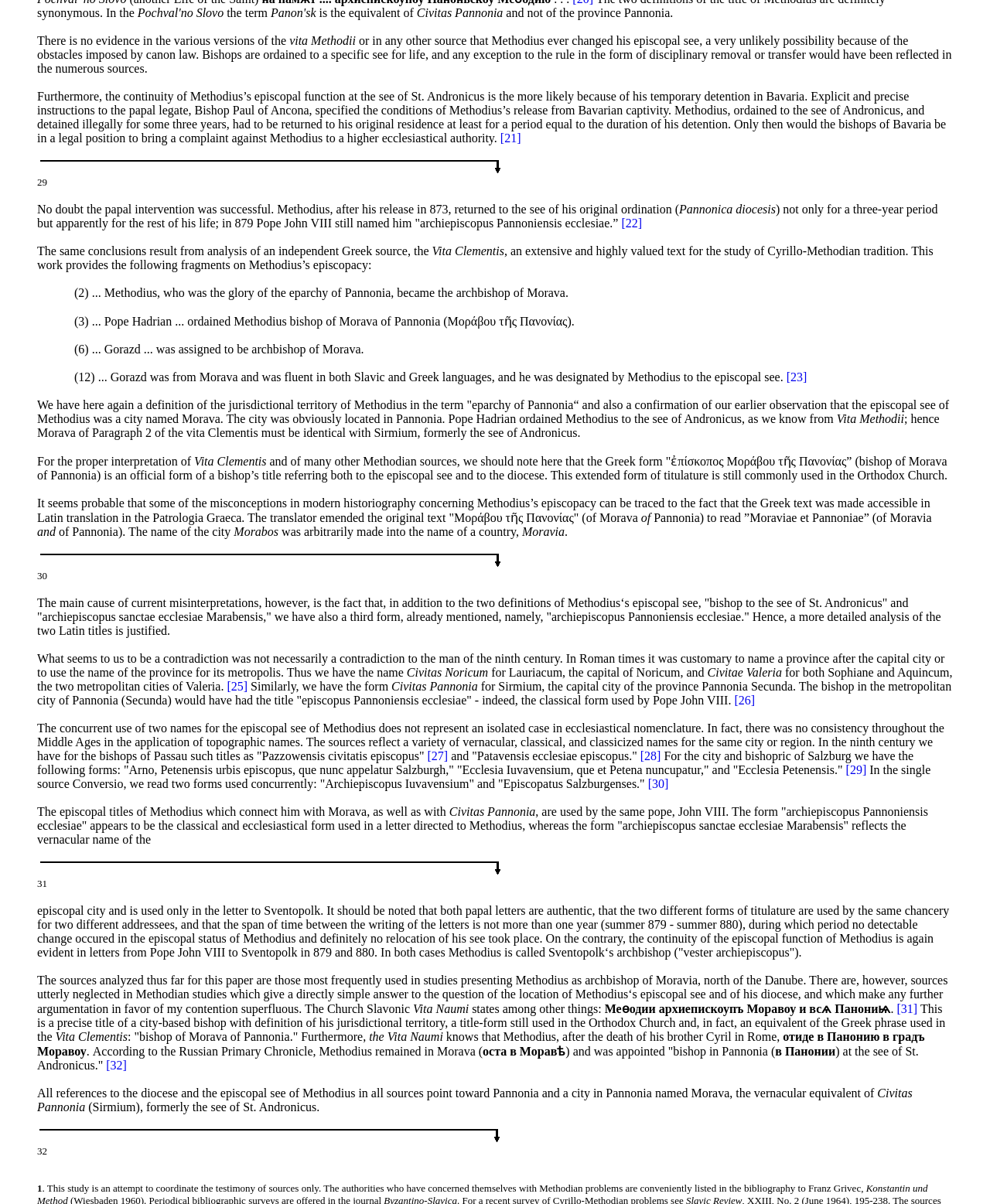Please determine the bounding box coordinates for the UI element described here. Use the format (top-left x, top-left y, bottom-right x, bottom-right y) with values bounded between 0 and 1: [21]

[0.505, 0.109, 0.526, 0.12]